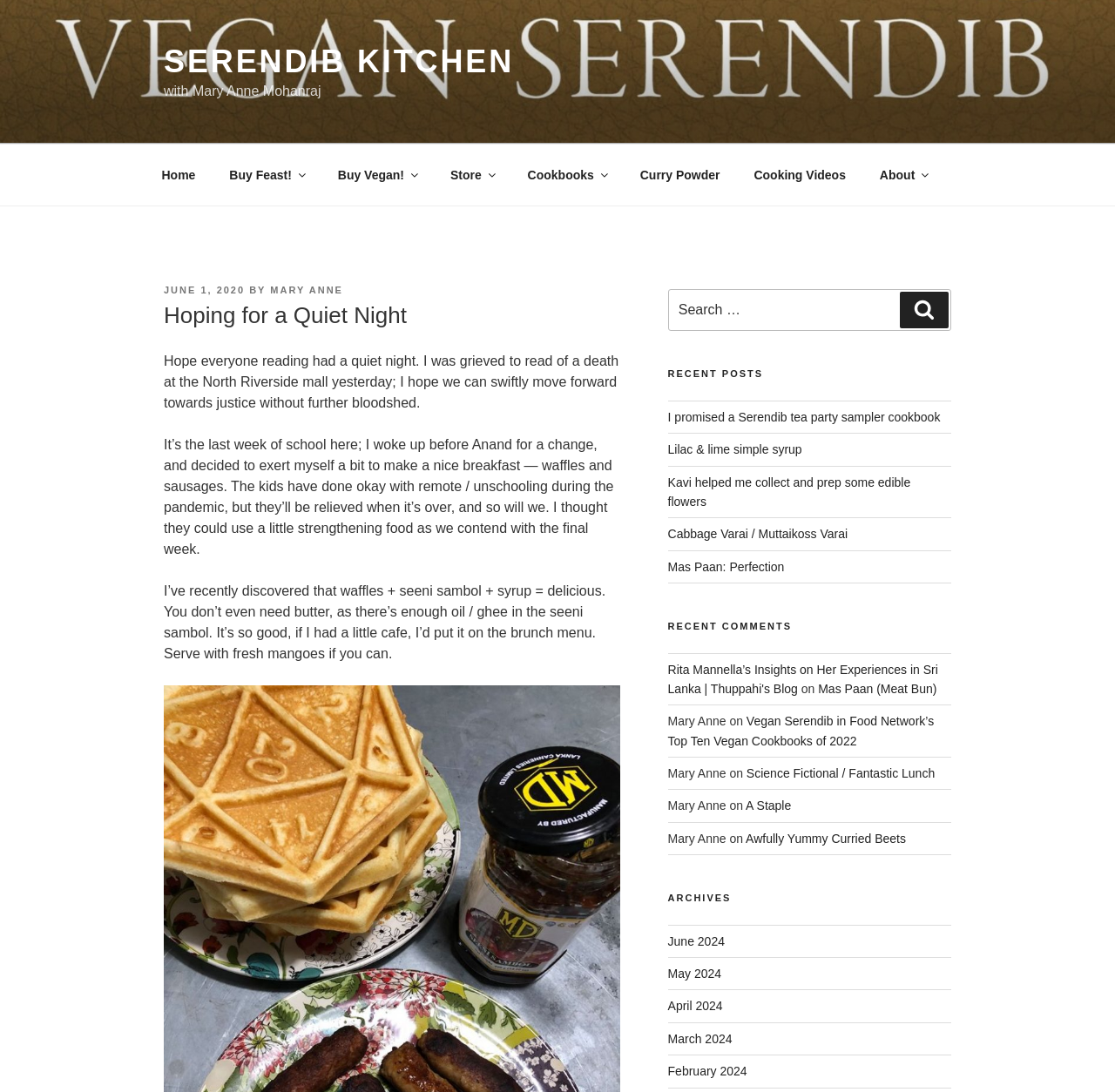Identify the bounding box coordinates for the element you need to click to achieve the following task: "View the 'Recent Posts'". Provide the bounding box coordinates as four float numbers between 0 and 1, in the form [left, top, right, bottom].

[0.599, 0.337, 0.853, 0.349]